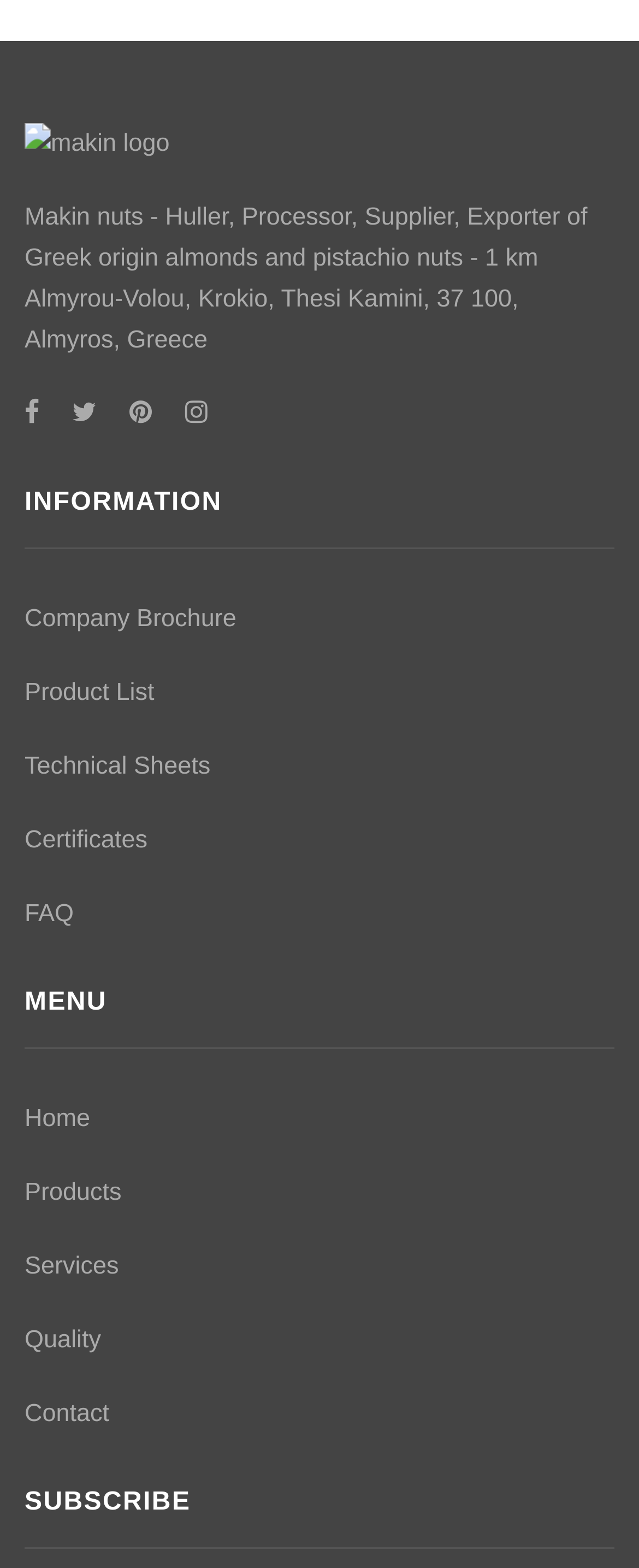Please answer the following query using a single word or phrase: 
How many social media links are present on the webpage?

4